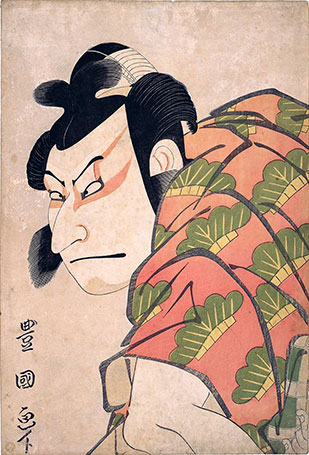Summarize the image with a detailed description that highlights all prominent details.

This captivating artwork, attributed to Toyokuni I, features Nakamura Nakazô II (中村中蔵) portrayed as Matsuômaru (松王丸). The print, part of the yakusha-e genre, reflects the grandeur and intensity of kabuki theater through its vibrant colors and dynamic composition. The actor's fierce expression and striking attire, adorned with a leafy pattern, capture the essence of his dramatic role in the play "Sugawara denju tenarai kagami," staged in 1796. Toyokuni's mastery is evident in the meticulous detail that emphasizes the character's poised demeanor, showcasing not just the theatricality of kabuki but also the artist's innovation in actor portraiture. This piece stands as a testament to the rich tradition of Japanese woodblock printing and the cultural significance of kabuki during this period.